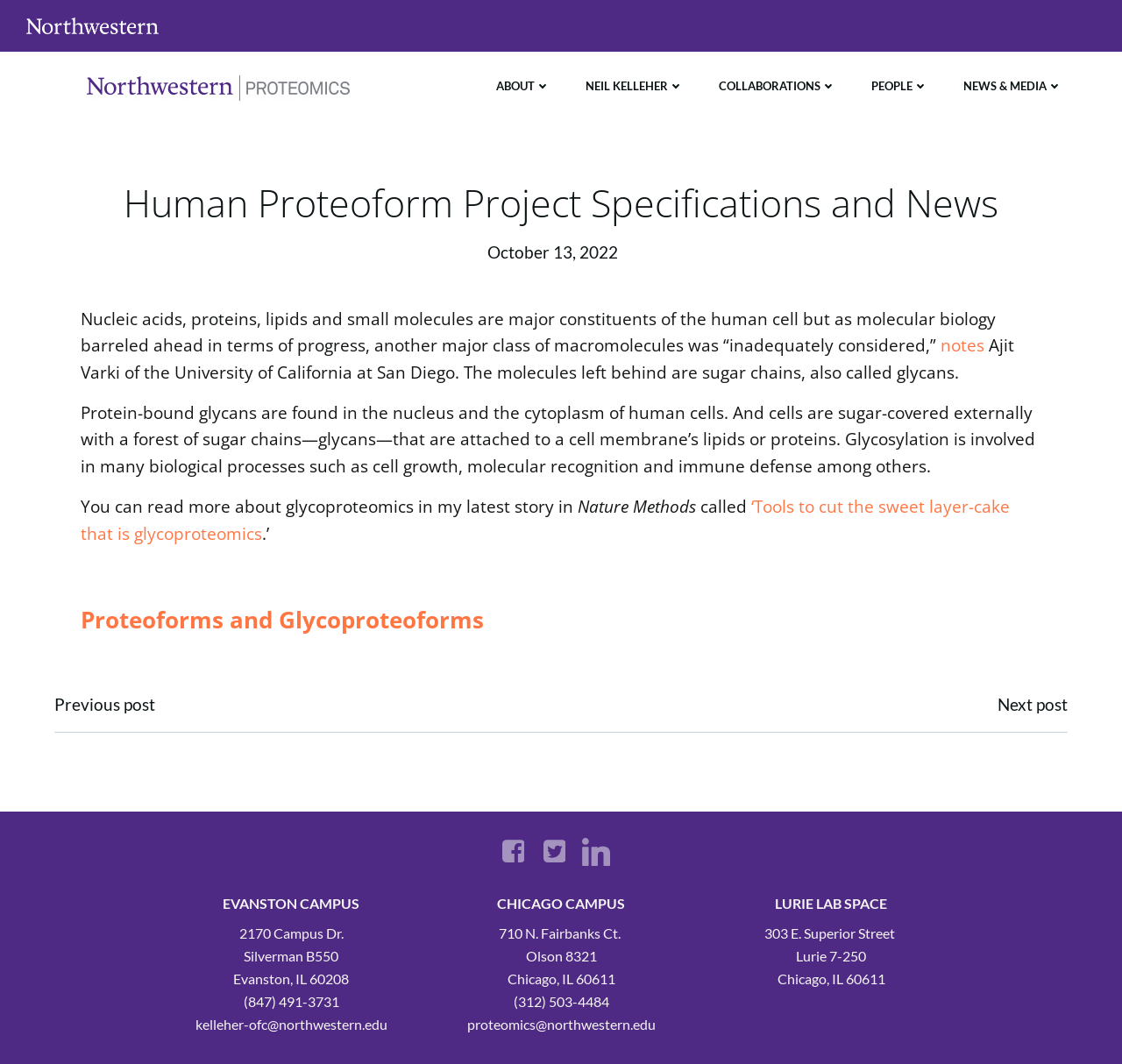Specify the bounding box coordinates of the region I need to click to perform the following instruction: "Visit the Proteoforms and Glycoproteoforms page". The coordinates must be four float numbers in the range of 0 to 1, i.e., [left, top, right, bottom].

[0.072, 0.568, 0.431, 0.597]